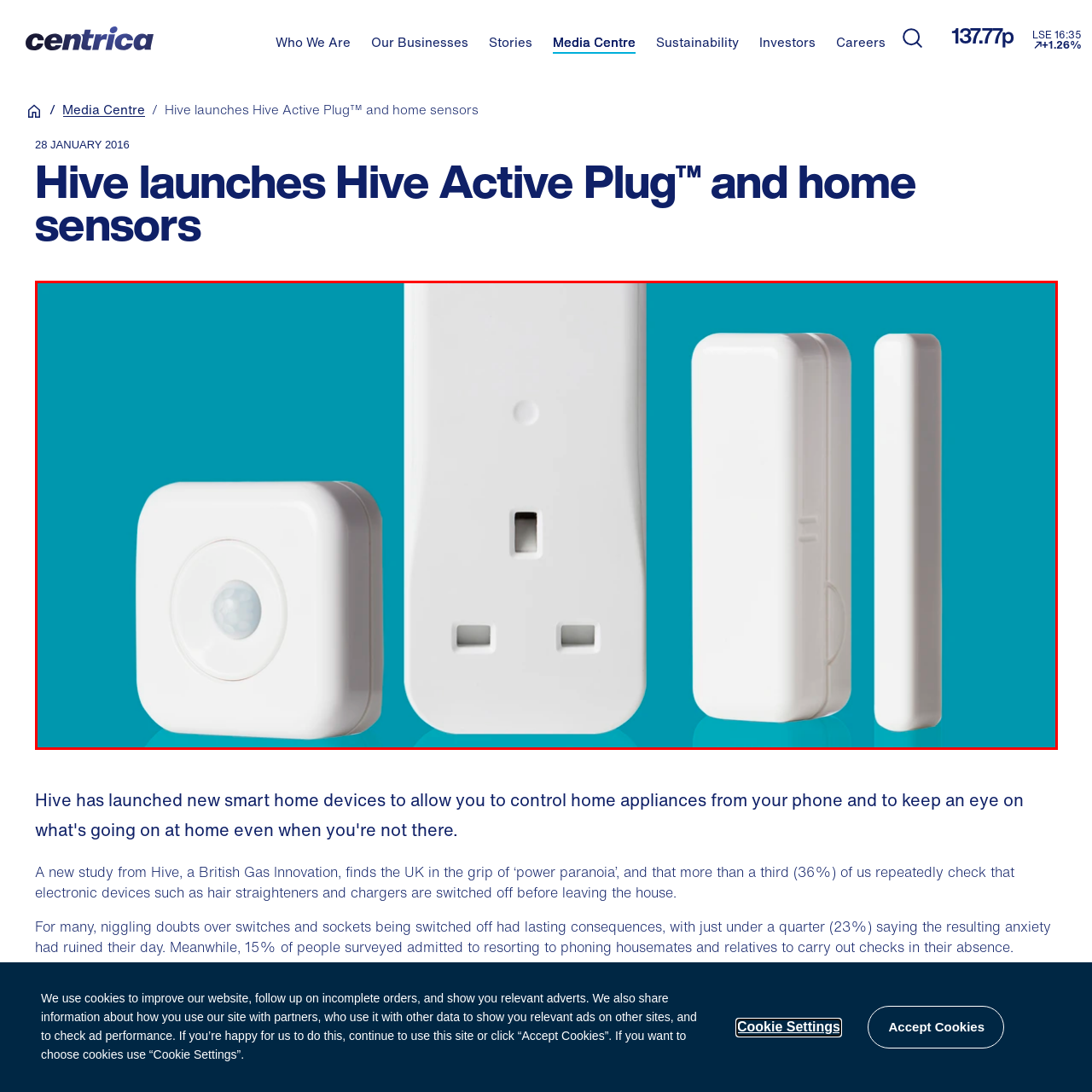Craft a comprehensive description of the image located inside the red boundary.

The image showcases the Hive Active Plug™ and sensors—innovative smart home devices designed by Hive, a British Gas Innovation. The centerpiece is the Hive Active Plug™, which is a white smart plug that allows users to control their appliances remotely through a smartphone app. On the left, there's a mini sensor that detects movement or presence, enhancing security and automation within the home. To the right, two additional white devices complete the set, likely serving different functions such as door/window sensors or temperature monitoring. This arrangement emphasizes Hive's commitment to solving everyday concerns, such as ensuring that electrical devices are turned off when they shouldn’t be, thus promoting energy efficiency and peace of mind for users. The vibrant turquoise background enhances the modern look of these devices, making them a stylish addition to any contemporary home.